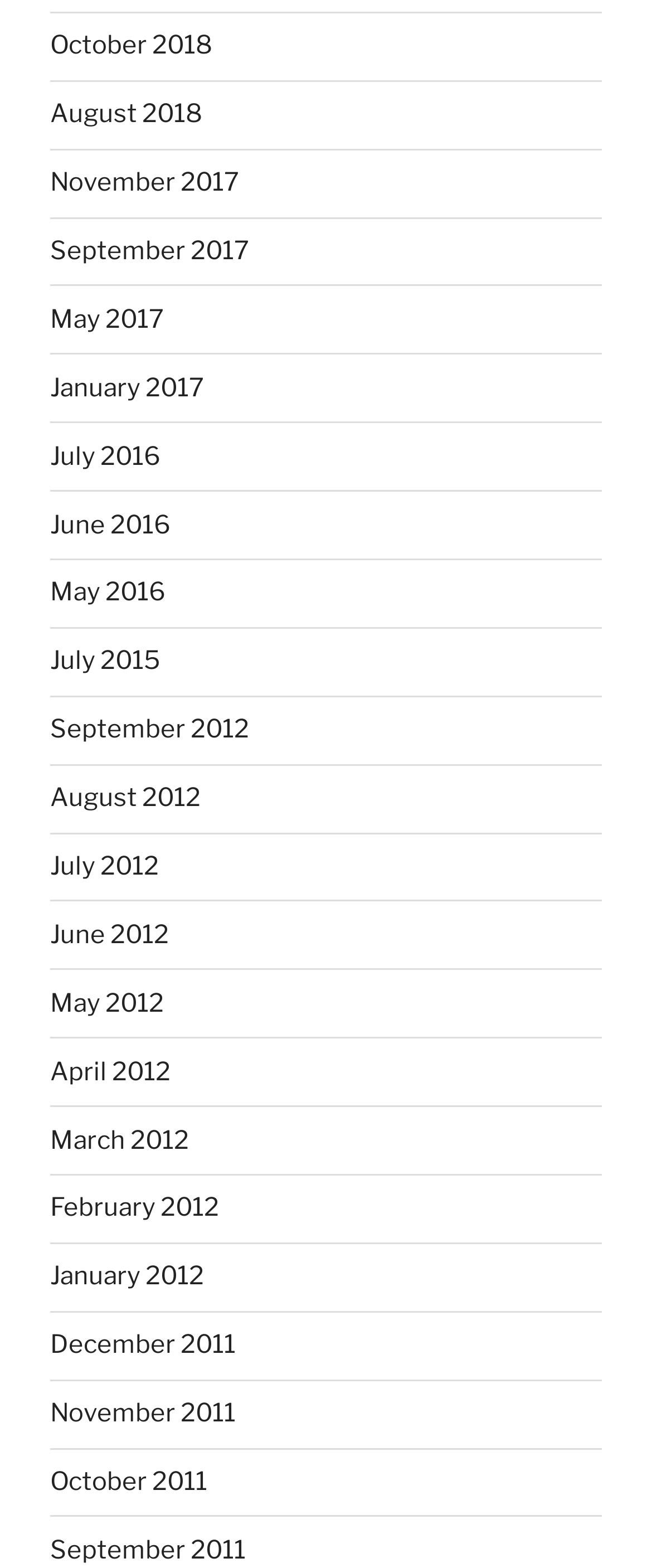Are the links arranged in chronological order?
Could you give a comprehensive explanation in response to this question?

By examining the list of links on the webpage, I found that the links are arranged in chronological order, with the most recent month (October 2018) at the top and the earliest month (January 2011) at the bottom.